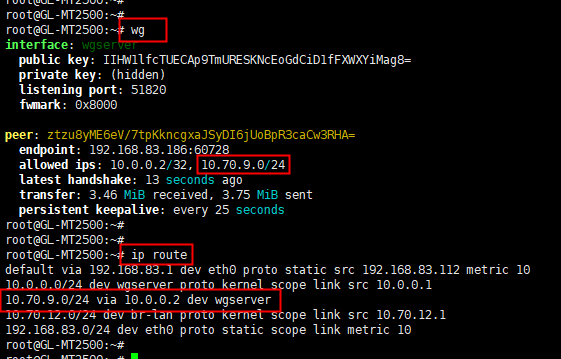What is the IP range routed via the 'wgserver' interface?
Please provide a detailed and thorough answer to the question.

The routing table displayed in the terminal interface output indicates that traffic to the '10.70.9.0/24' subnet is routed via the 'wgserver' interface, which can be seen in the routing table section of the output.